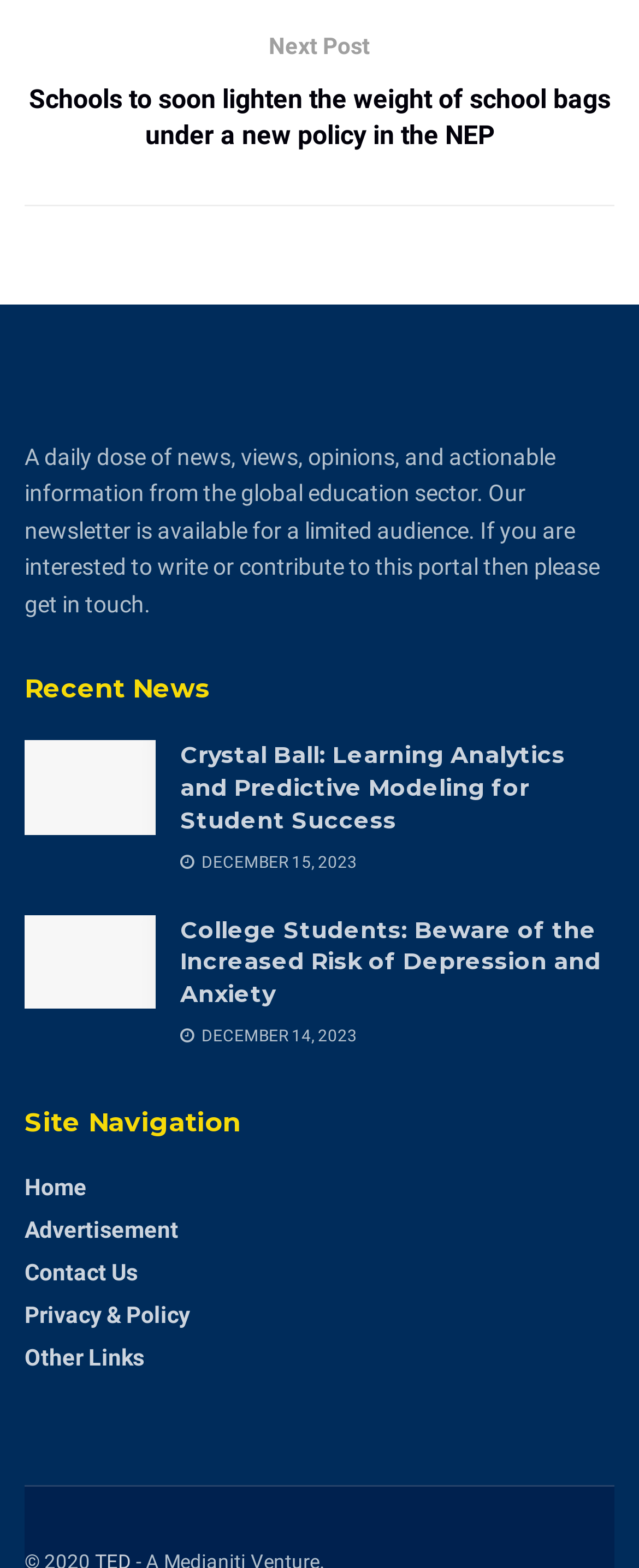Please mark the bounding box coordinates of the area that should be clicked to carry out the instruction: "Access NEPTUN".

None